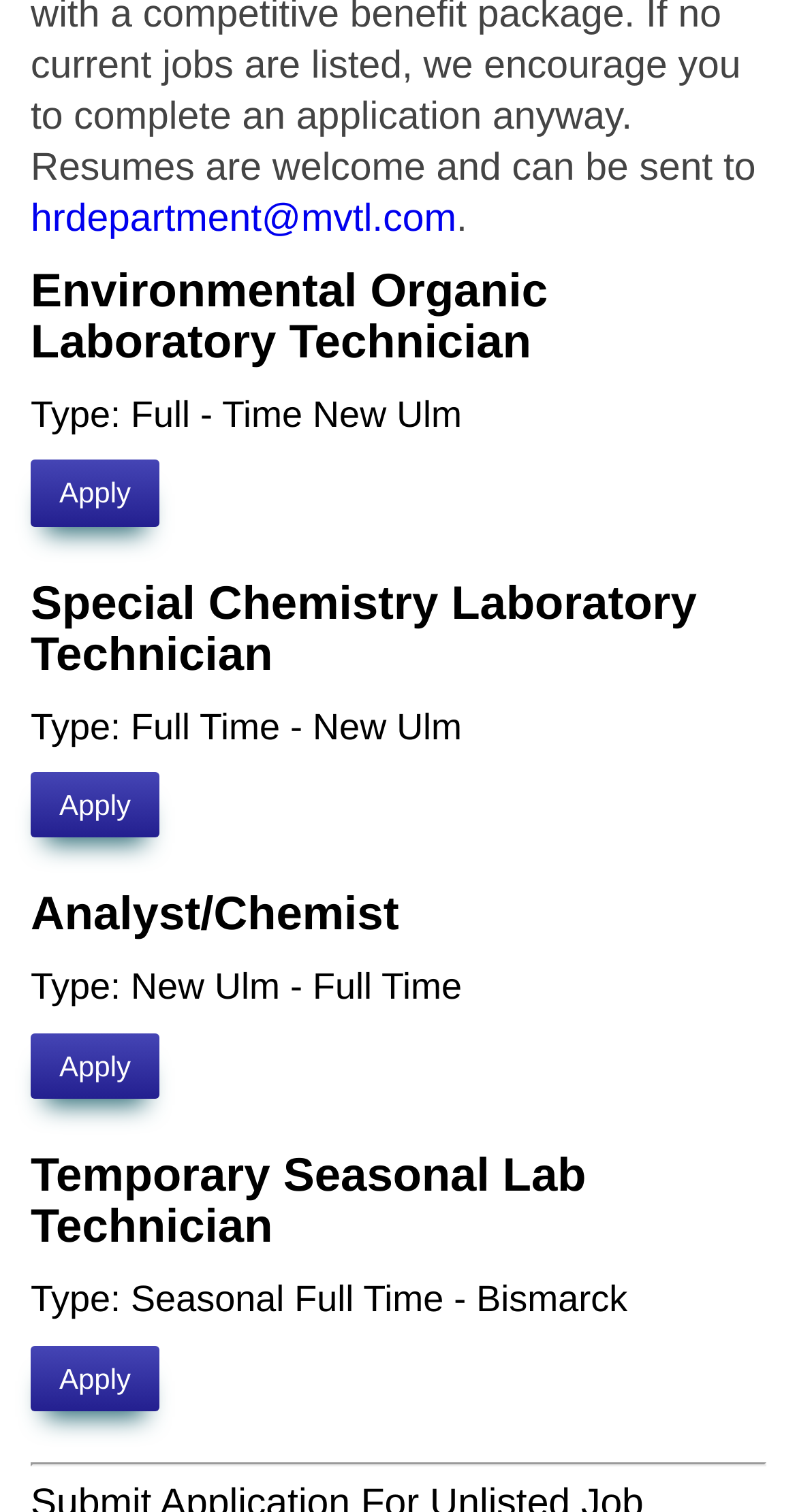Locate the bounding box coordinates of the element I should click to achieve the following instruction: "Apply for Environmental Organic Laboratory Technician".

[0.038, 0.305, 0.2, 0.348]